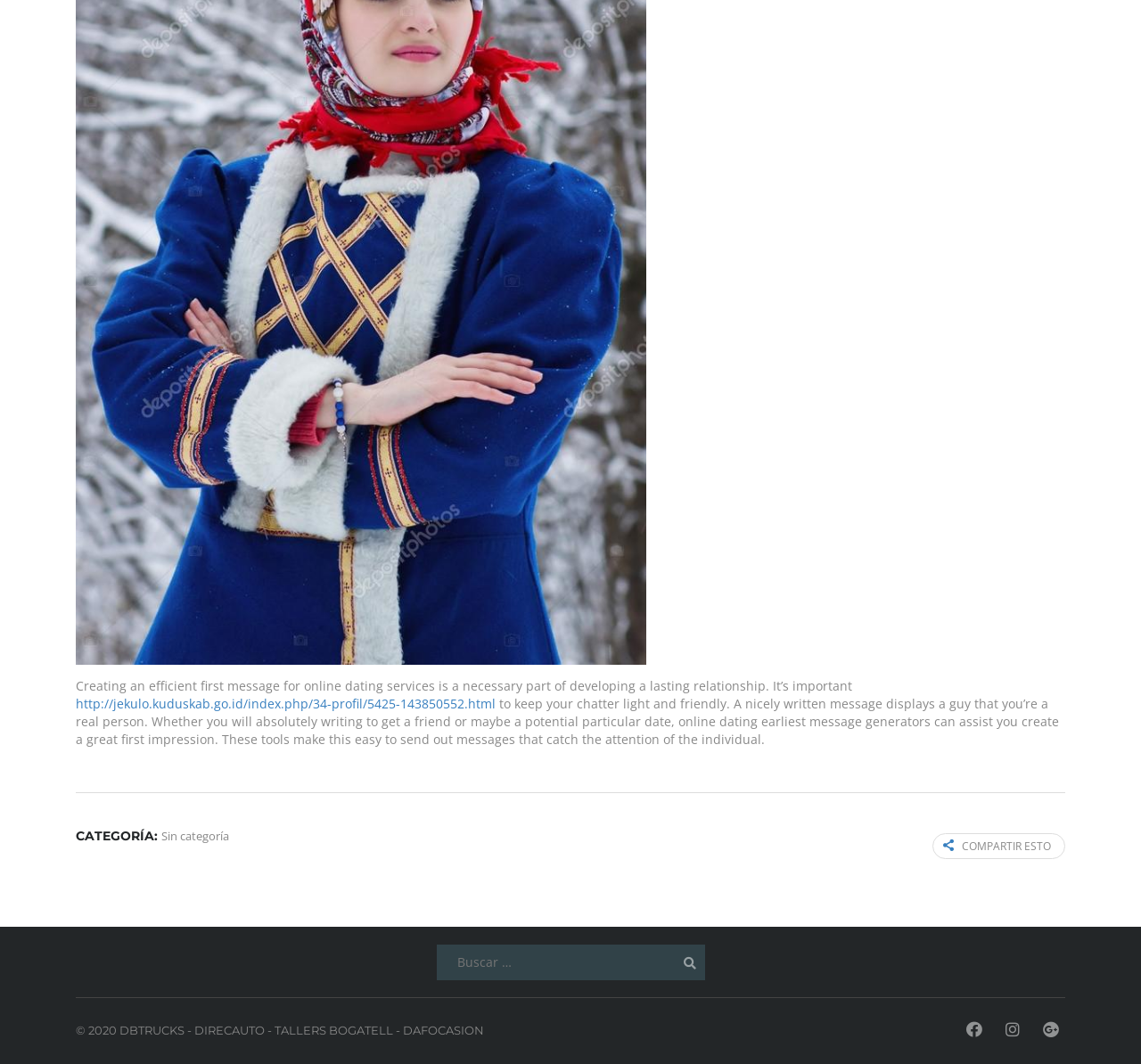What is the copyright information of the webpage?
Please respond to the question with a detailed and informative answer.

The copyright information of the webpage is indicated by the text '© 2020 DBTRUCKS - DIRECAUTO - TALLERS BOGATELL - DAFOCASION' which is located at the bottom of the webpage.